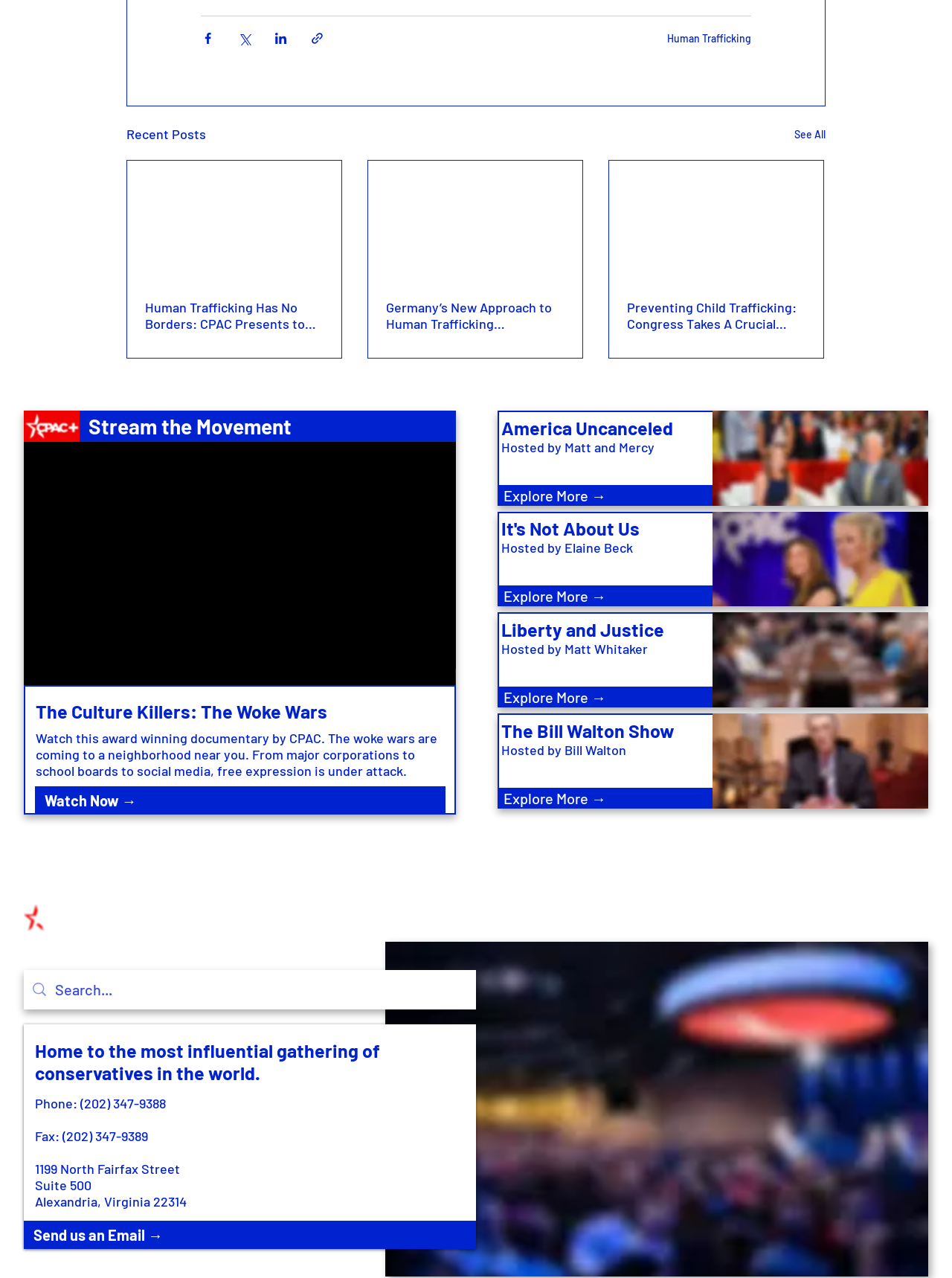Given the element description, predict the bounding box coordinates in the format (top-left x, top-left y, bottom-right x, bottom-right y). Make sure all values are between 0 and 1. Here is the element description: Send us an Email →

[0.025, 0.955, 0.5, 0.977]